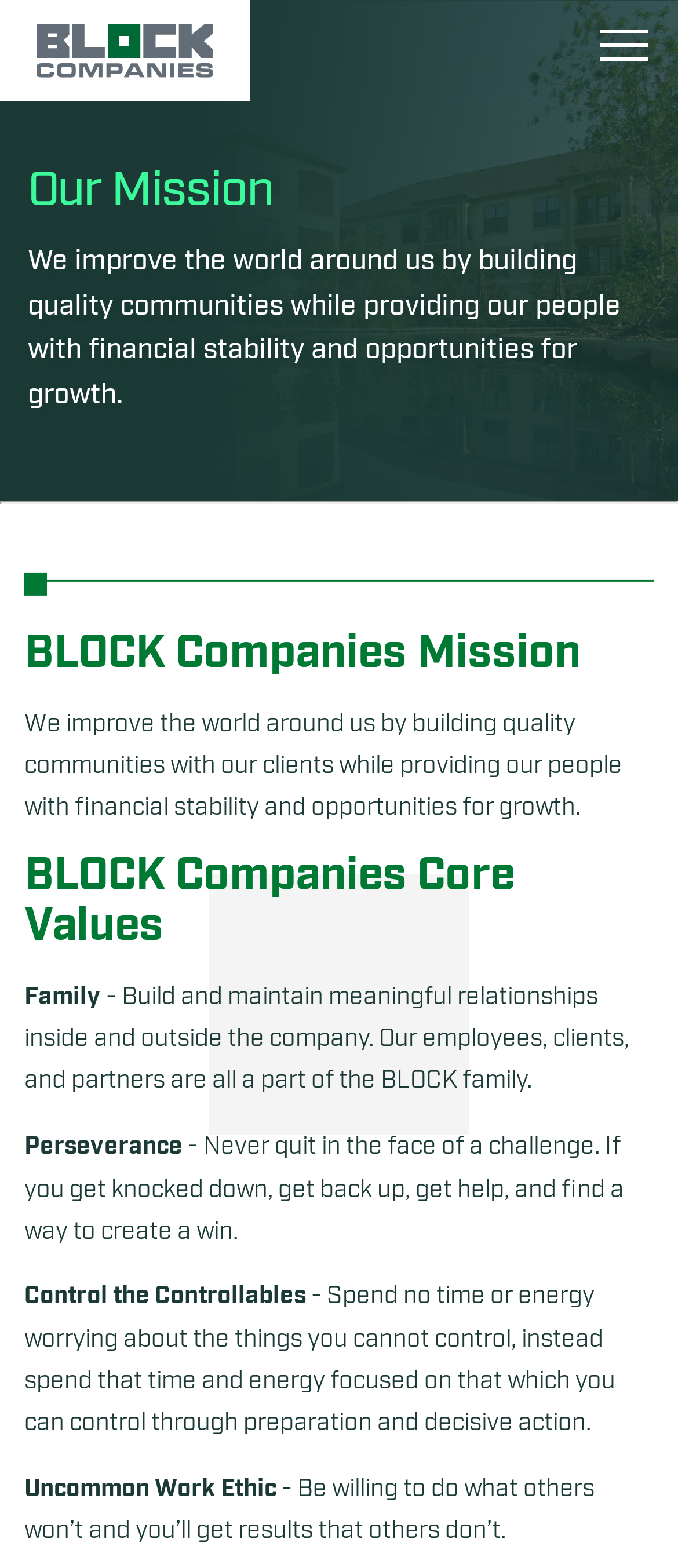What are the company's core values?
Based on the image, answer the question with a single word or brief phrase.

Family, Perseverance, Control the Controllables, Uncommon Work Ethic